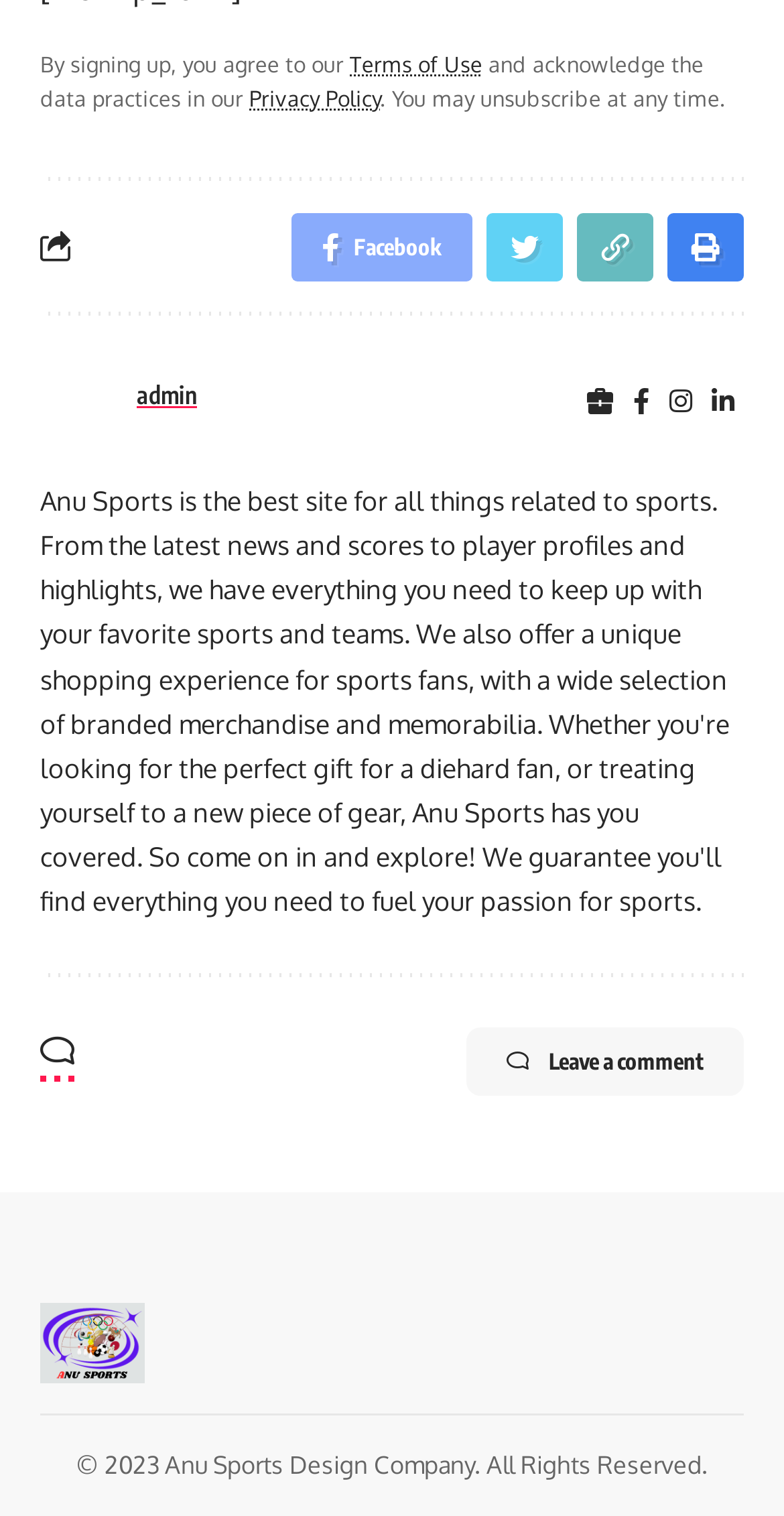Please answer the following question using a single word or phrase: 
How many links are present in the webpage?

11